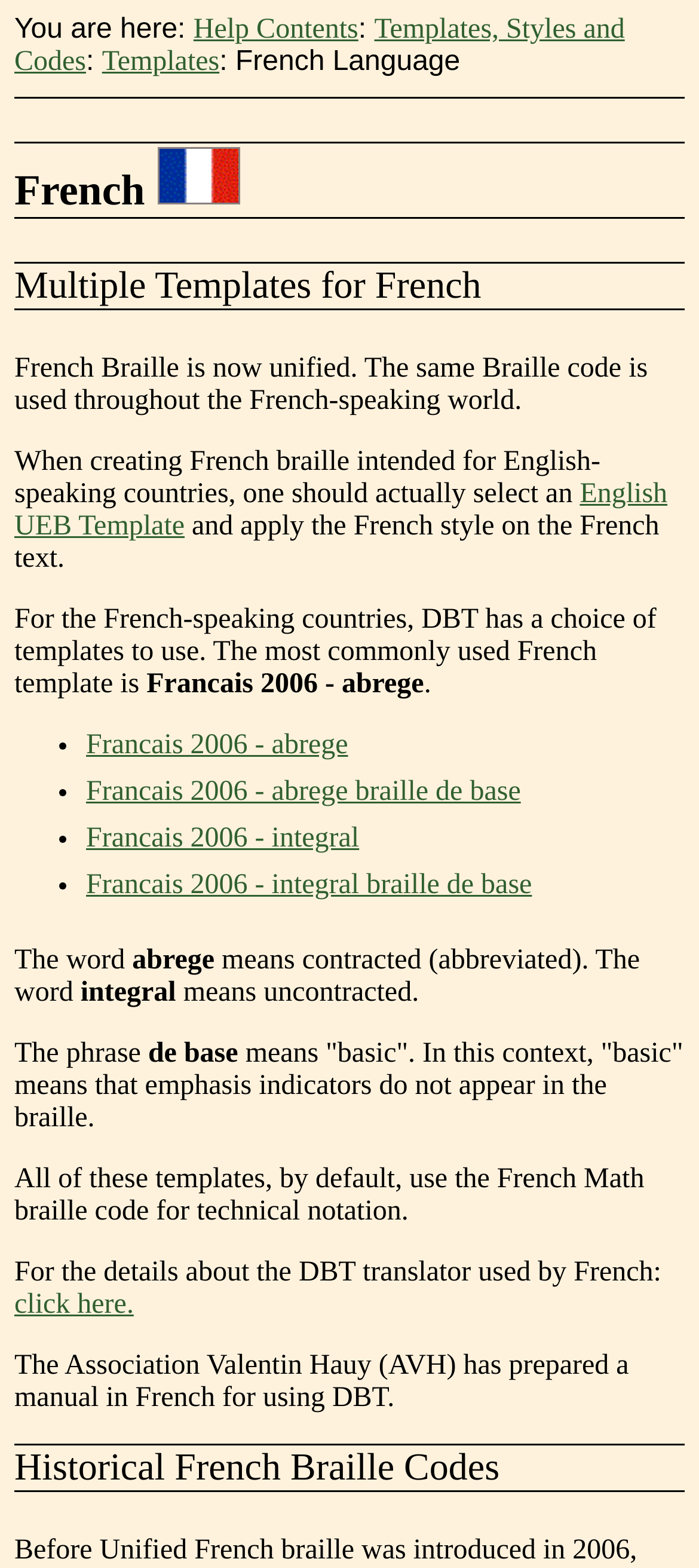What is the default math braille code used in French templates?
Answer the question with a thorough and detailed explanation.

The webpage states that all French templates, by default, use the French Math braille code for technical notation, as mentioned in the section discussing the features of the French templates.